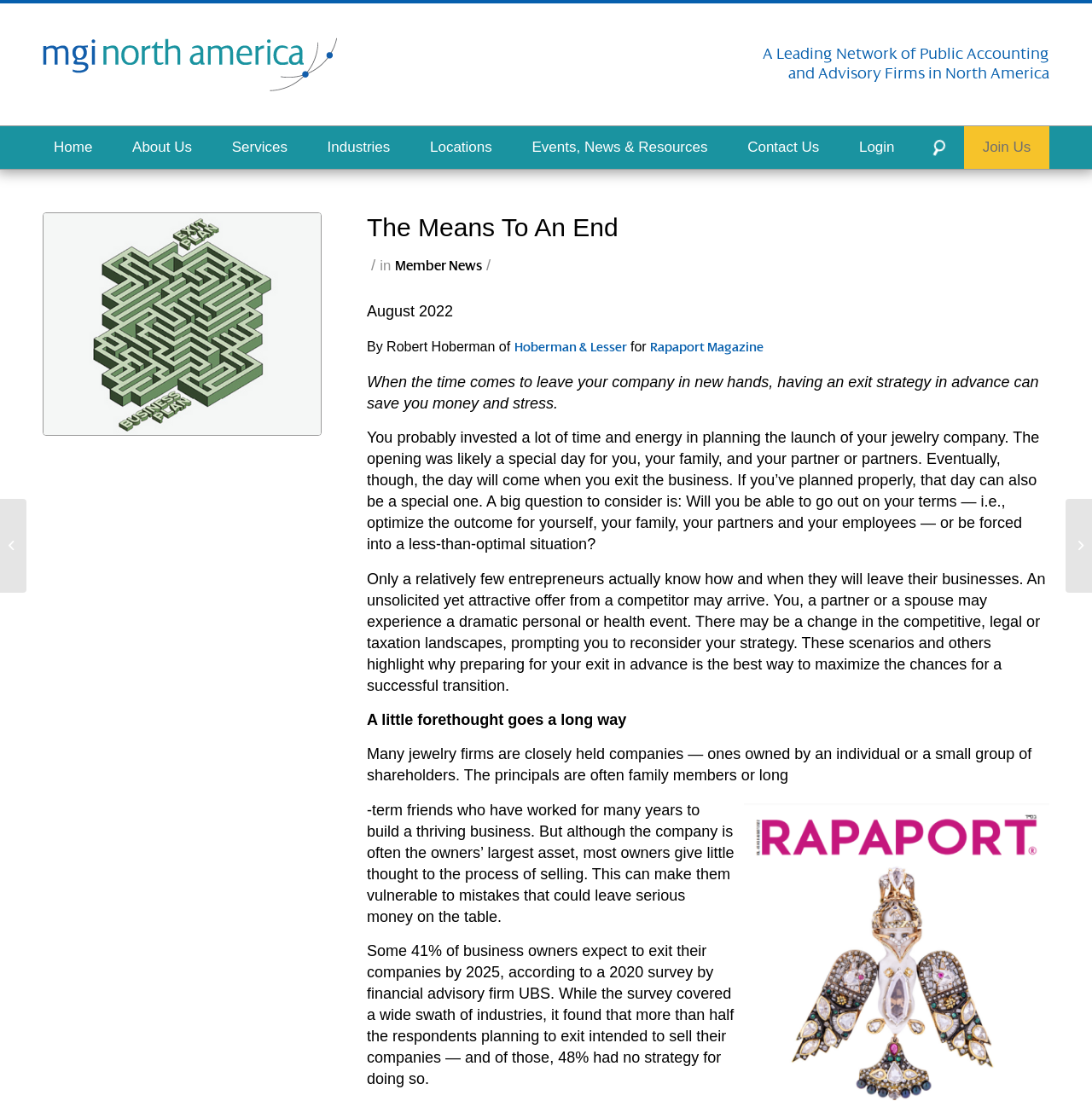Please identify the bounding box coordinates of the clickable element to fulfill the following instruction: "Click the 'Search' button". The coordinates should be four float numbers between 0 and 1, i.e., [left, top, right, bottom].

[0.839, 0.123, 0.881, 0.145]